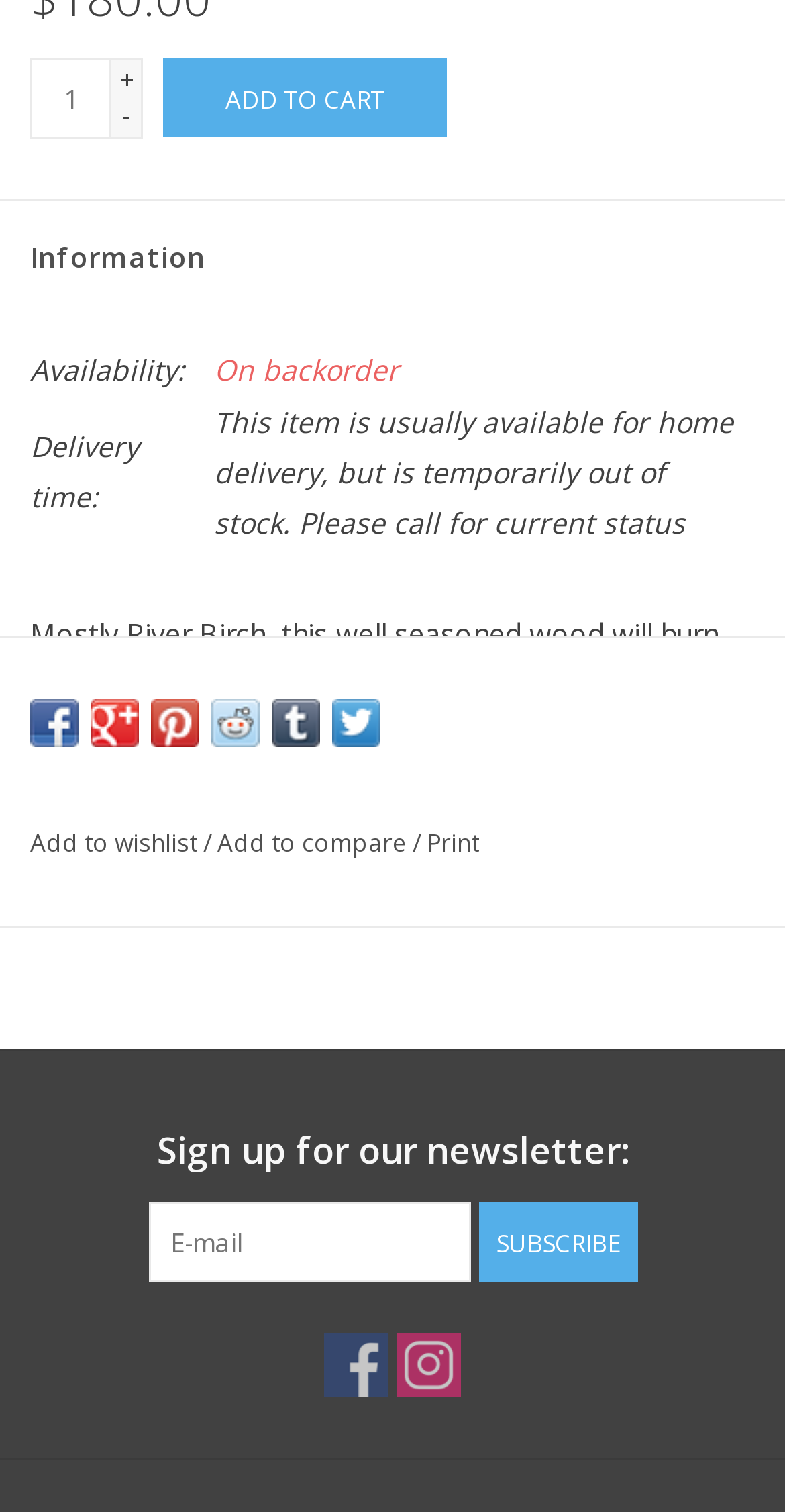Identify the bounding box coordinates of the element that should be clicked to fulfill this task: "Increase quantity by 1". The coordinates should be provided as four float numbers between 0 and 1, i.e., [left, top, right, bottom].

[0.141, 0.04, 0.182, 0.064]